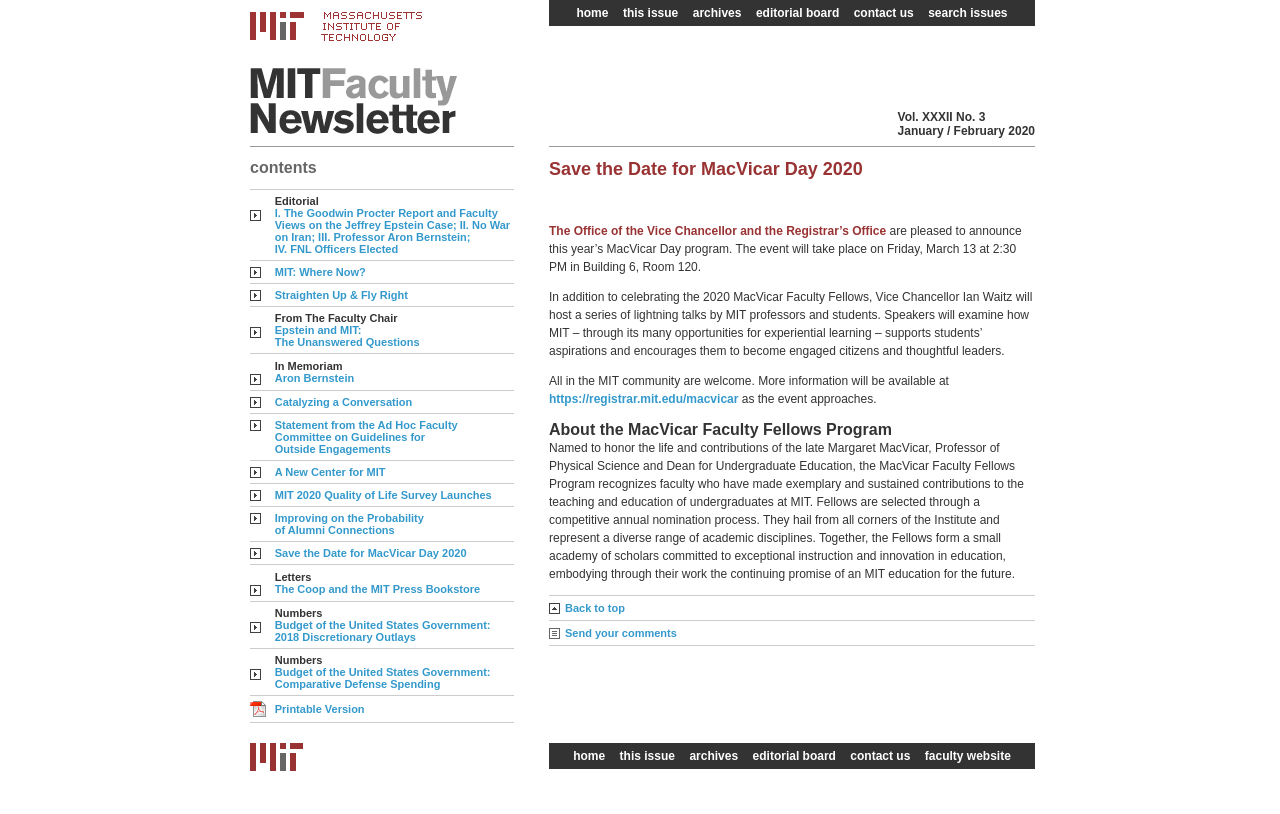Please find the bounding box coordinates (top-left x, top-left y, bottom-right x, bottom-right y) in the screenshot for the UI element described as follows: Catalyzing a Conversation

[0.215, 0.486, 0.322, 0.501]